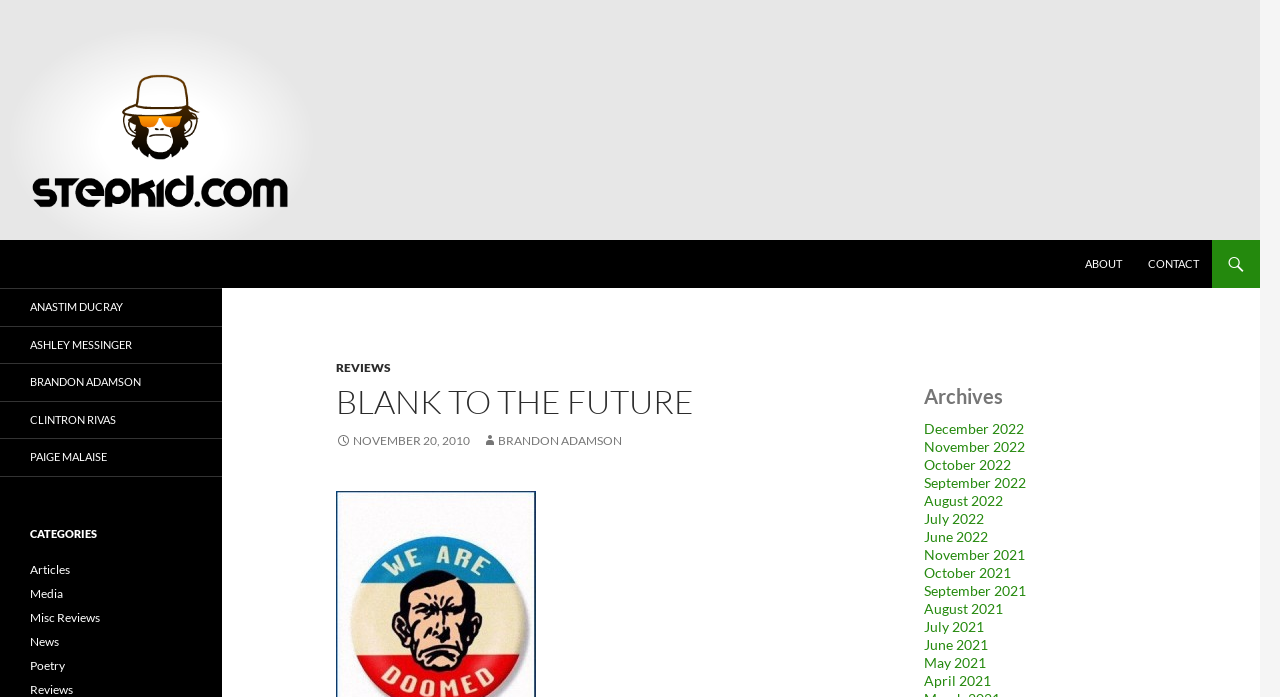Highlight the bounding box coordinates of the element you need to click to perform the following instruction: "view the archives."

[0.722, 0.551, 0.961, 0.585]